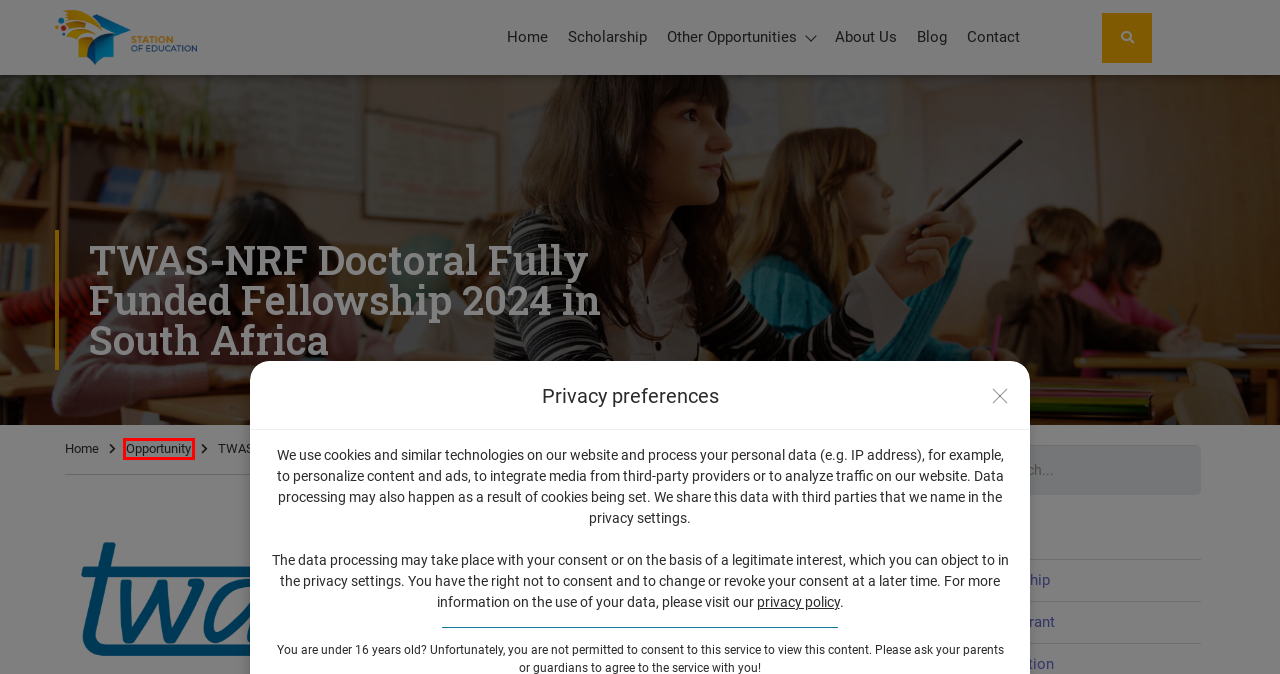You’re provided with a screenshot of a webpage that has a red bounding box around an element. Choose the best matching webpage description for the new page after clicking the element in the red box. The options are:
A. Contact - Station of Education
B. Opportunities - Station of Education
C. About Us - Station of Education
D. Blog - Station of Education
E. Opportunities Archive - Station of Education
F. Privacy Policy - Station of Education
G. Shu Ren Scholarship for Undergraduate Students at Duke Kunshan University 2024 In China
H. Home - Station of Education

E